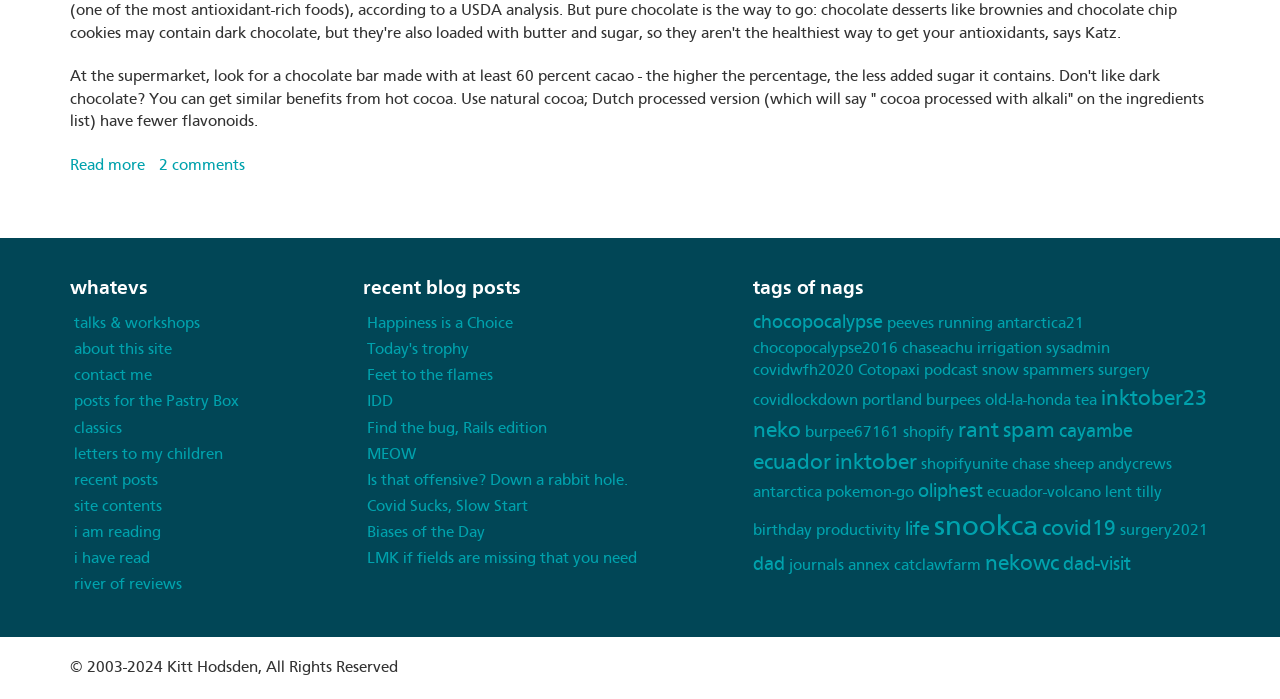Locate the UI element described as follows: "about this site". Return the bounding box coordinates as four float numbers between 0 and 1 in the order [left, top, right, bottom].

[0.058, 0.49, 0.134, 0.513]